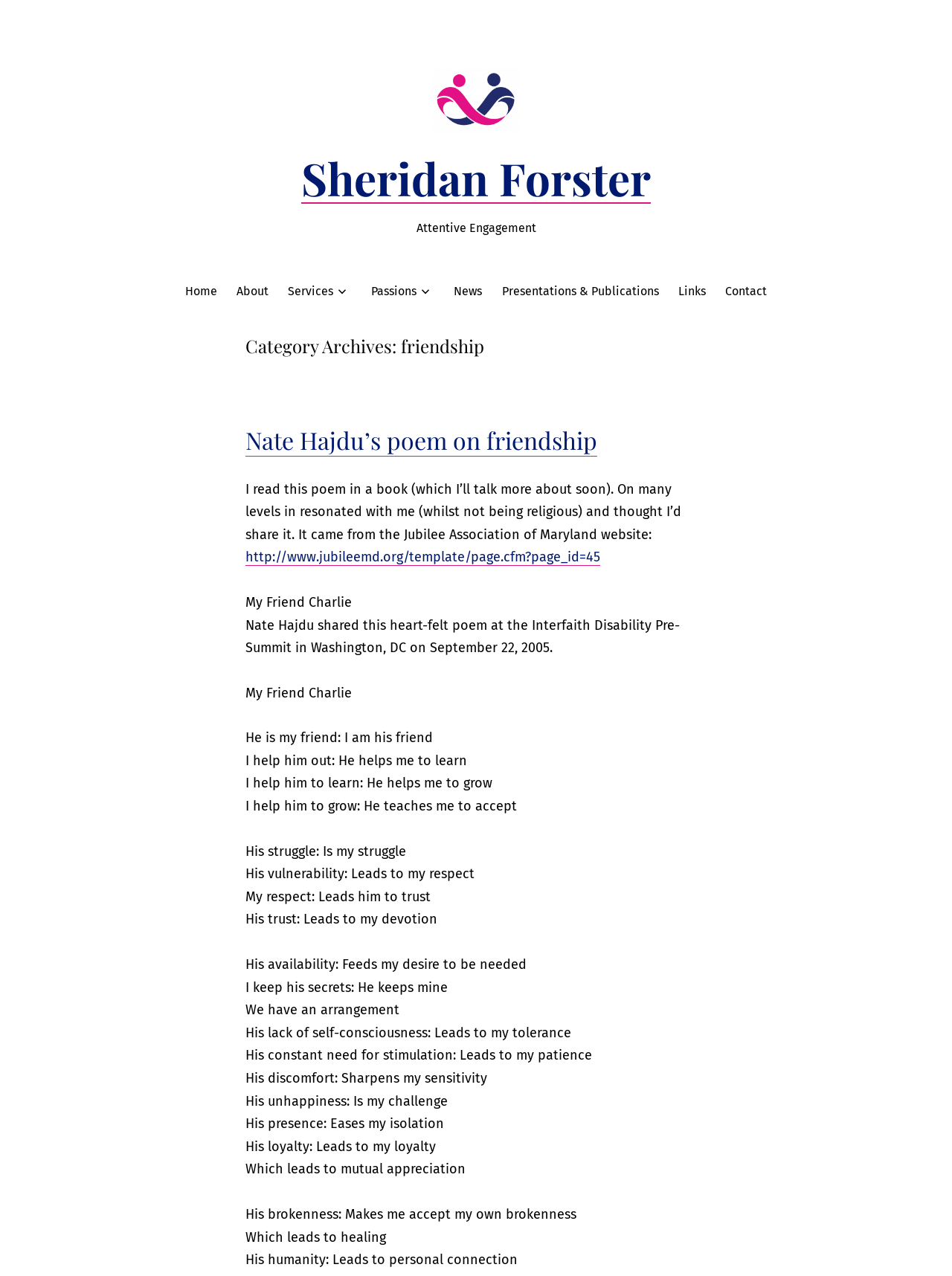Find and extract the text of the primary heading on the webpage.

Category Archives: friendship